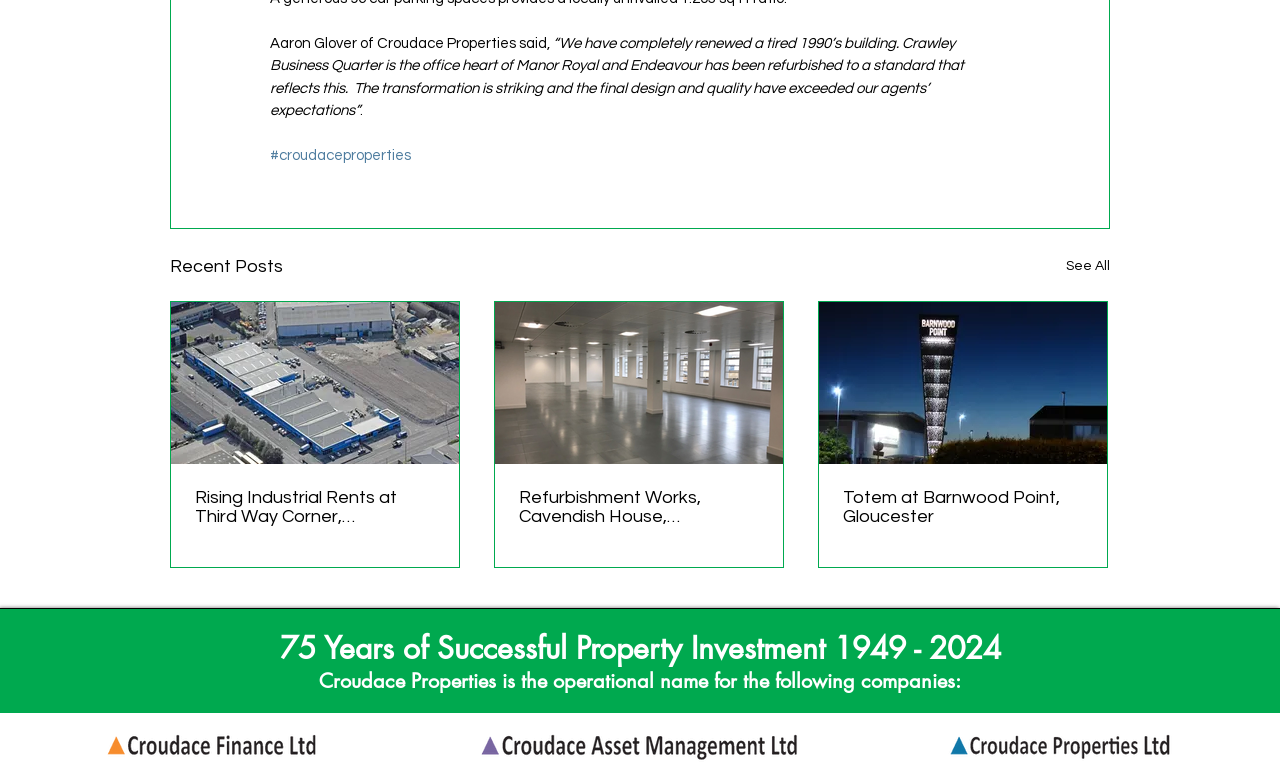What is the theme of the webpage?
Offer a detailed and full explanation in response to the question.

The webpage appears to be about property investment, with quotes and articles related to property development and management. The company names and logos at the bottom of the page also suggest a focus on property investment.